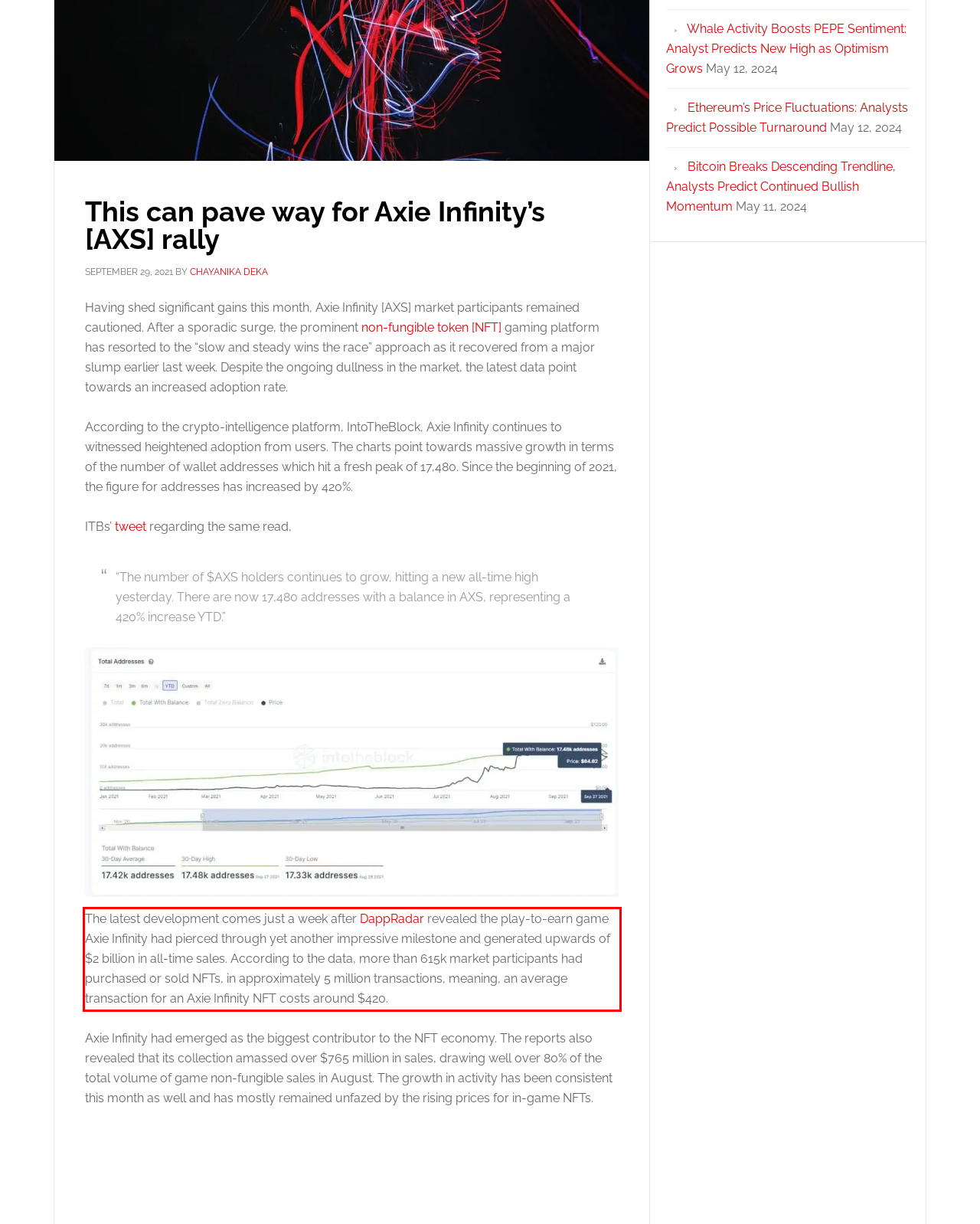There is a UI element on the webpage screenshot marked by a red bounding box. Extract and generate the text content from within this red box.

The latest development comes just a week after DappRadar revealed the play-to-earn game Axie Infinity had pierced through yet another impressive milestone and generated upwards of $2 billion in all-time sales. According to the data, more than 615k market participants had purchased or sold NFTs, in approximately 5 million transactions, meaning, an average transaction for an Axie Infinity NFT costs around $420.